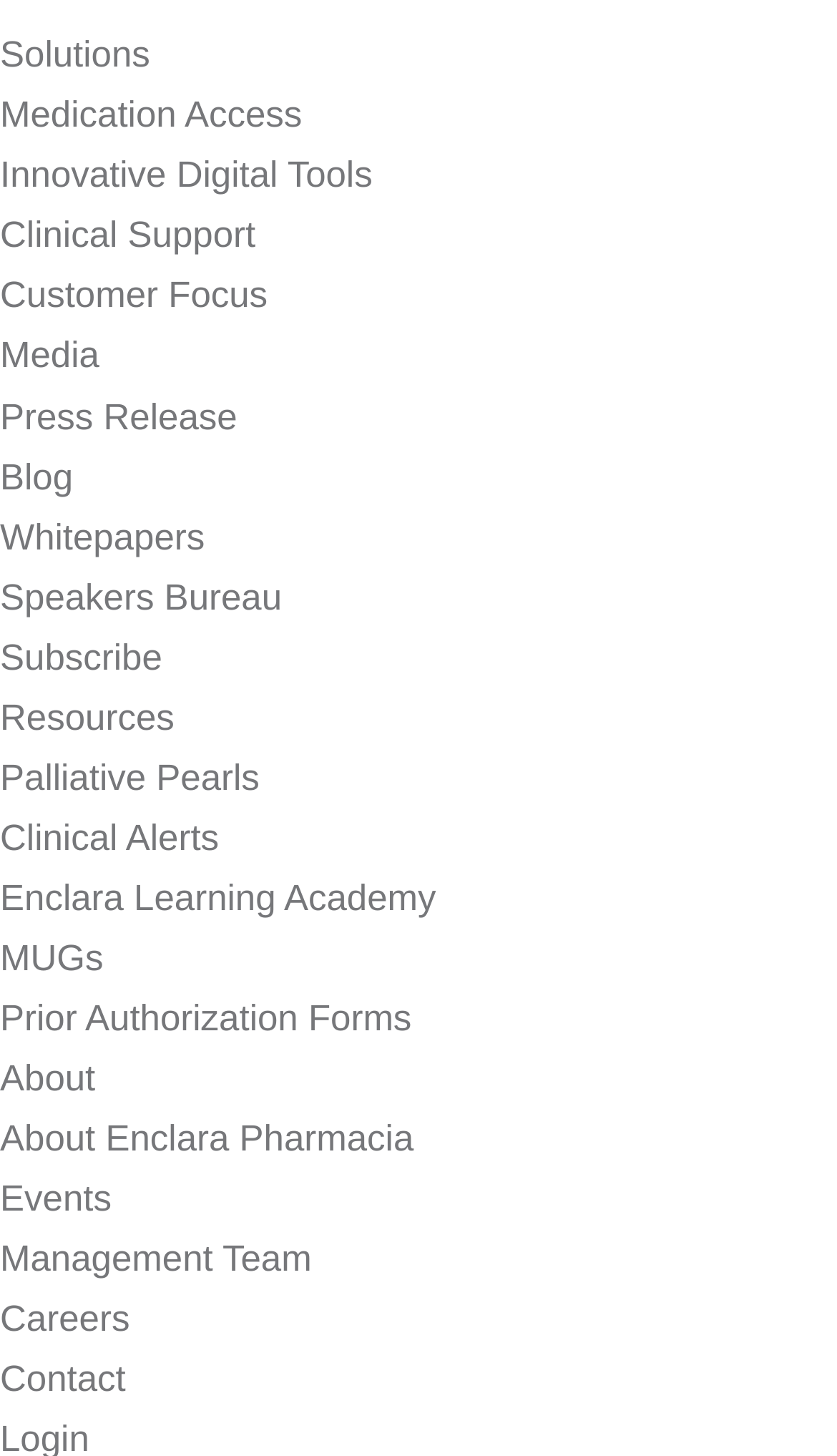Reply to the question with a single word or phrase:
What is the first link on the webpage?

Solutions